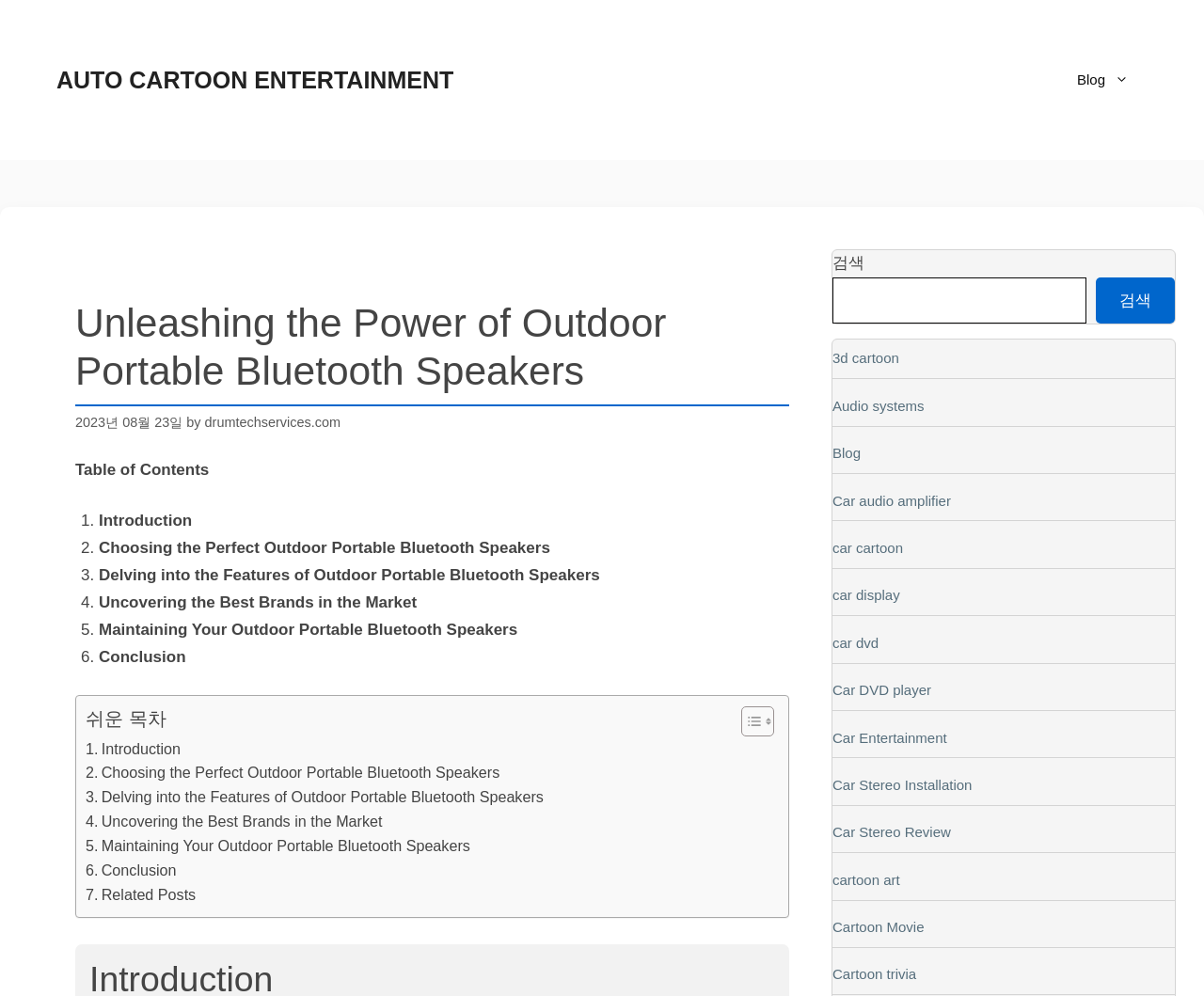Provide the bounding box coordinates of the HTML element this sentence describes: "Products". The bounding box coordinates consist of four float numbers between 0 and 1, i.e., [left, top, right, bottom].

None